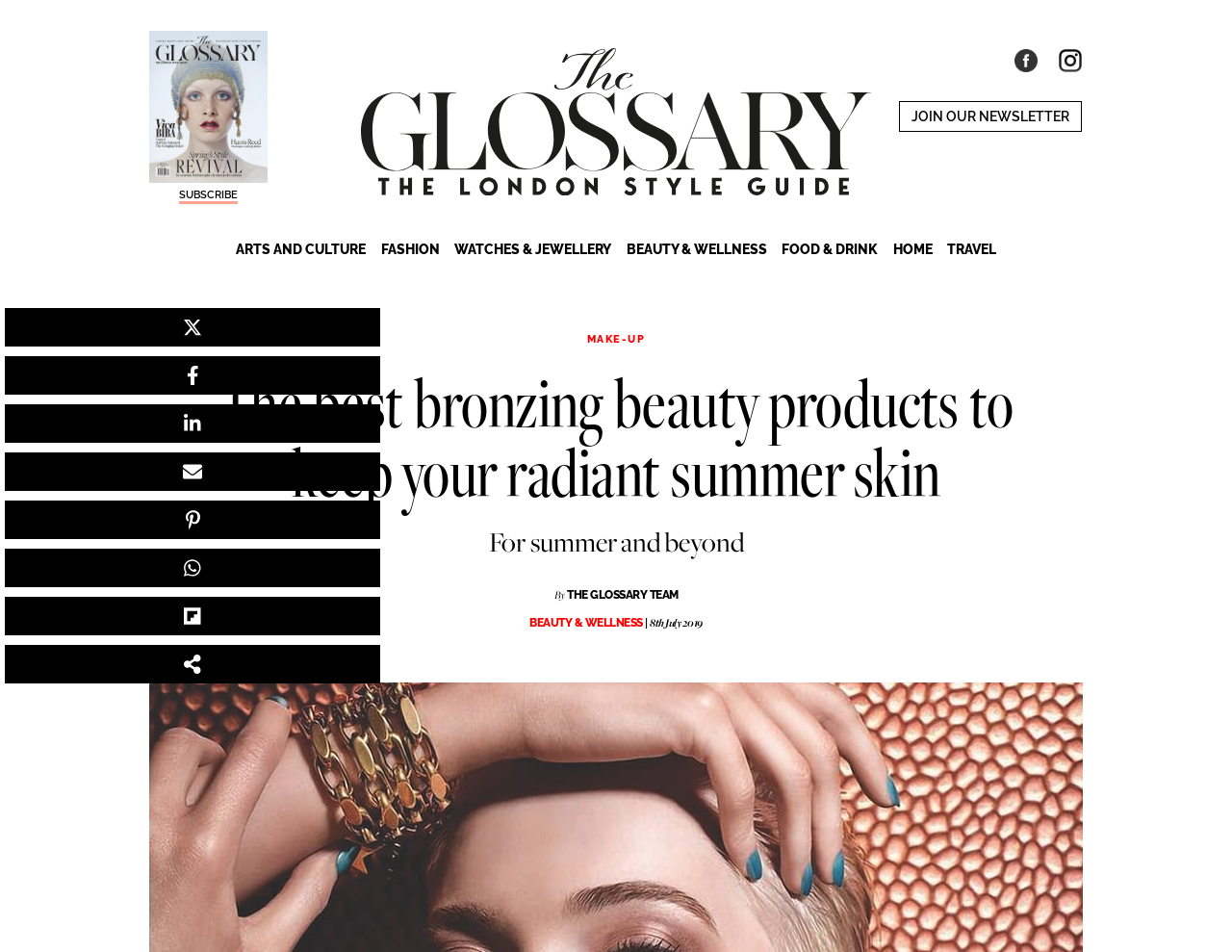Can you find and provide the main heading text of this webpage?

The best bronzing beauty products to keep your radiant summer skin